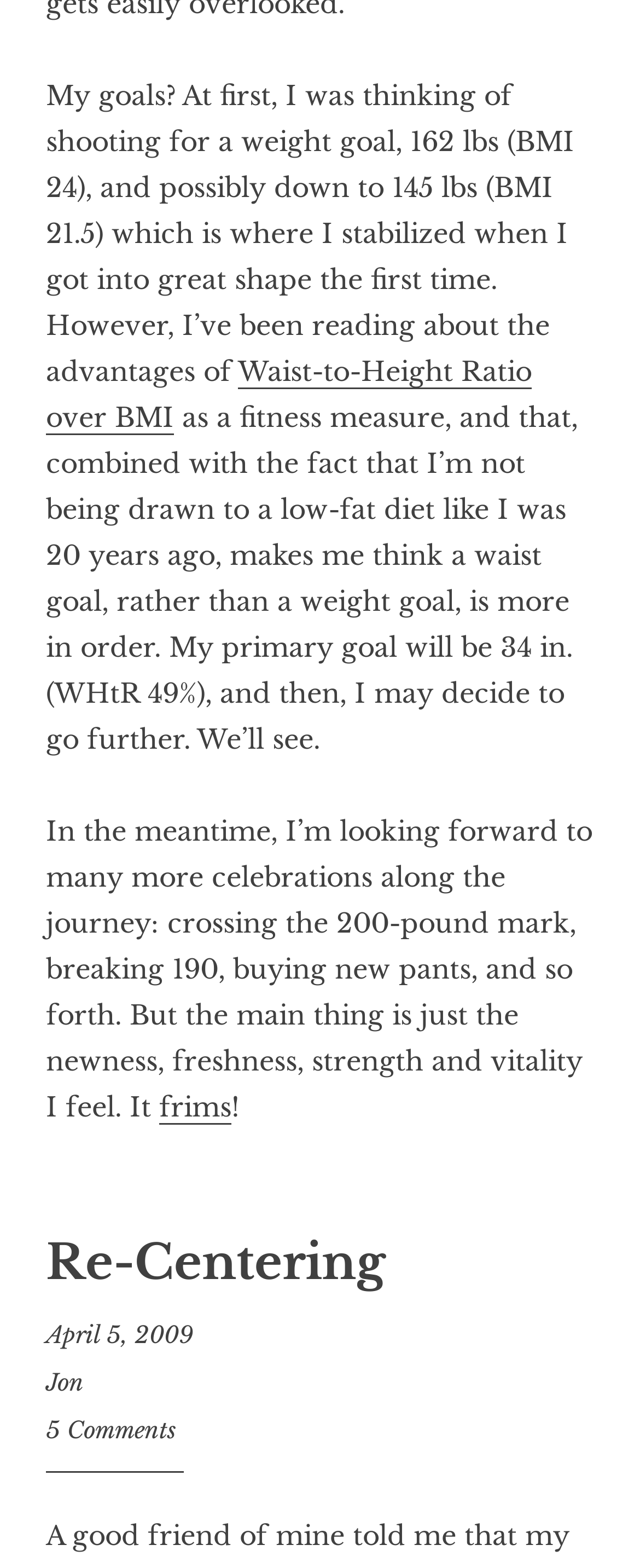Please specify the bounding box coordinates in the format (top-left x, top-left y, bottom-right x, bottom-right y), with all values as floating point numbers between 0 and 1. Identify the bounding box of the UI element described by: F Jemili

None